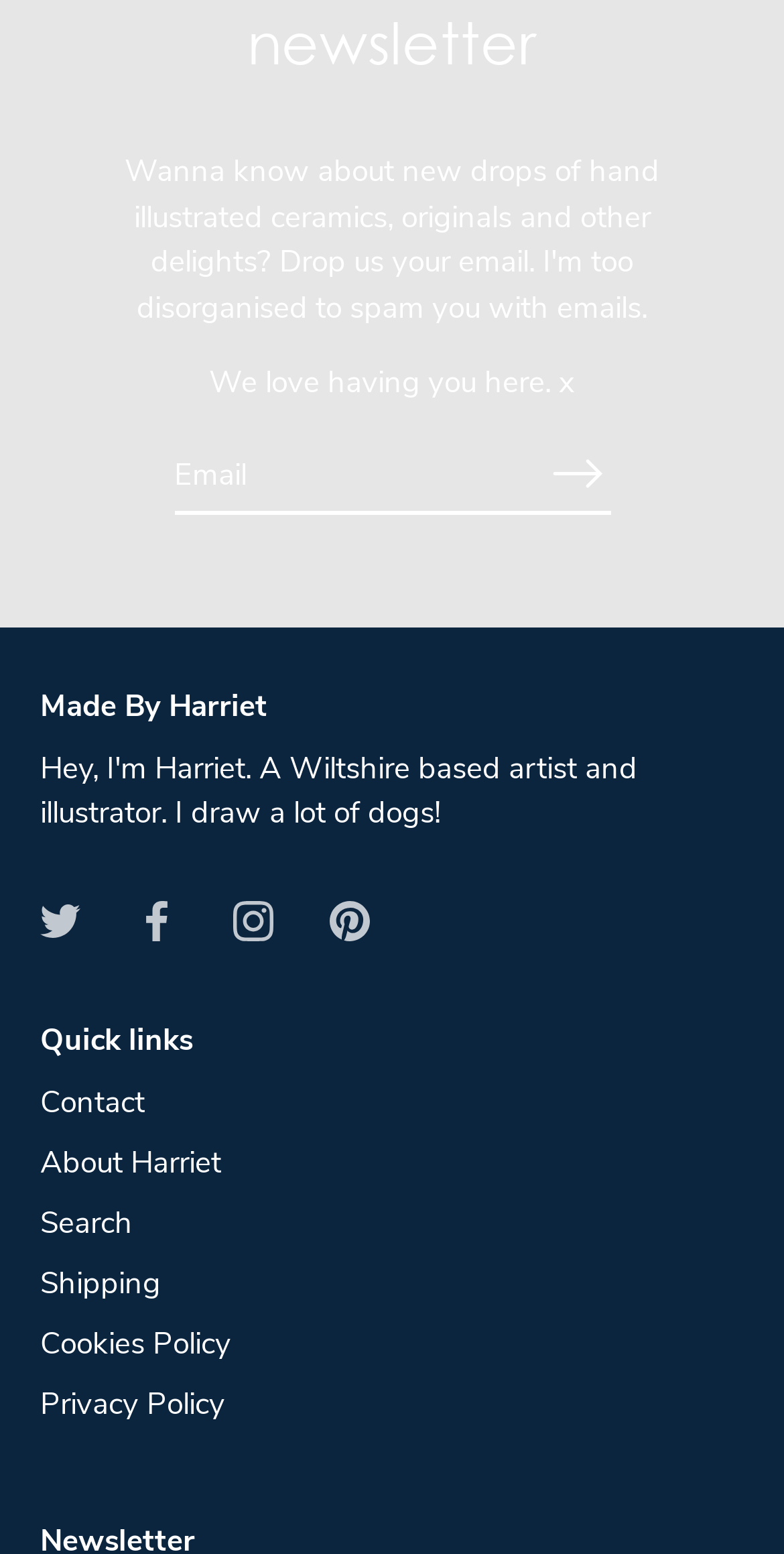Please provide a one-word or phrase answer to the question: 
What is the last quick link?

Privacy Policy